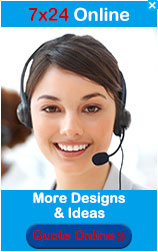How many links are below the woman's image?
With the help of the image, please provide a detailed response to the question.

Below the woman's image, there are two links, one is 'More Designs & Ideas' and the other is 'Quote Online', which encourages viewers to explore additional offerings or request a quote for products or services.